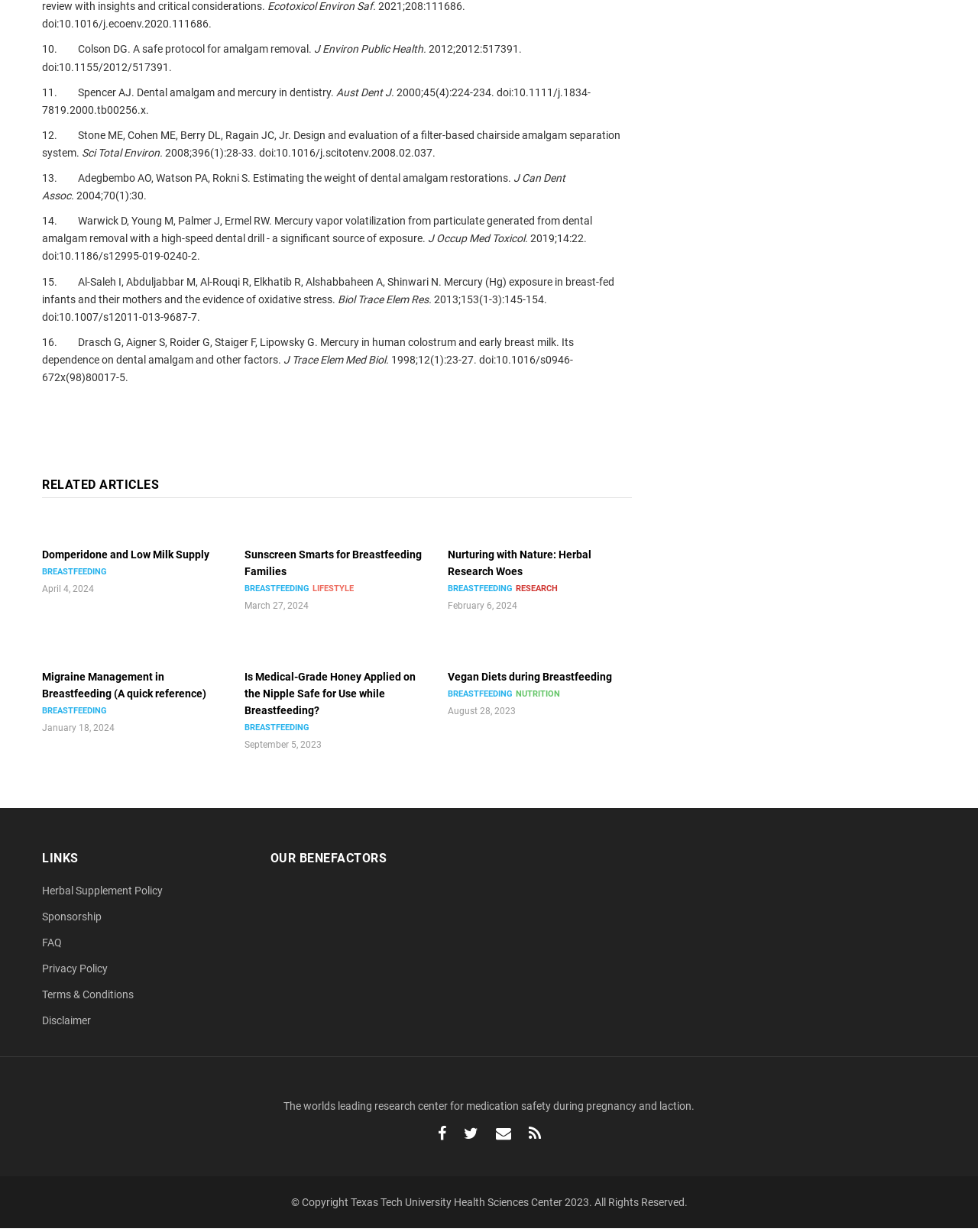Provide the bounding box coordinates for the area that should be clicked to complete the instruction: "click on the link 'Migraine Management in Breastfeeding (A quick reference)'".

[0.043, 0.545, 0.232, 0.573]